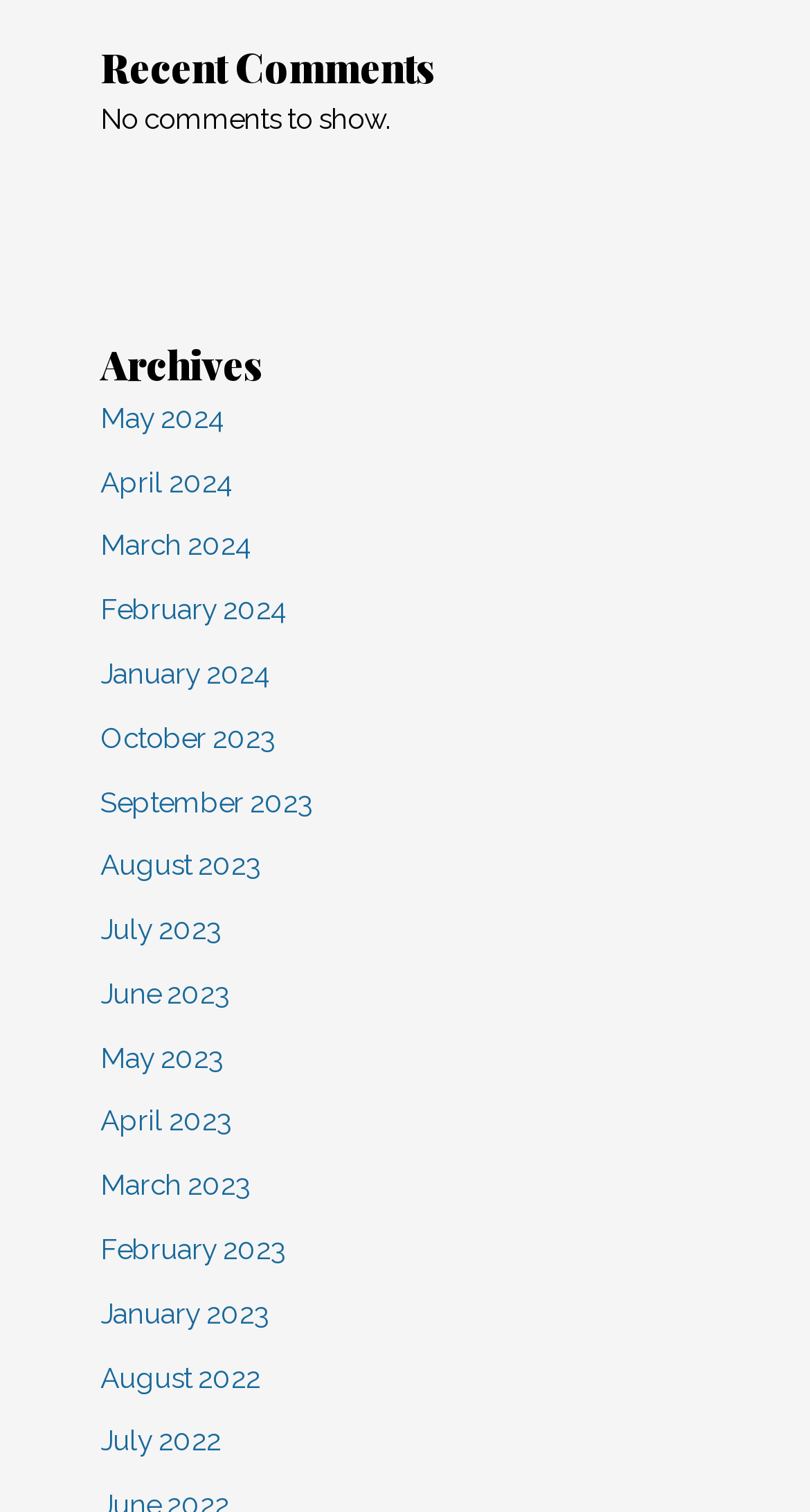Pinpoint the bounding box coordinates of the area that should be clicked to complete the following instruction: "view recent comments". The coordinates must be given as four float numbers between 0 and 1, i.e., [left, top, right, bottom].

[0.124, 0.028, 0.876, 0.062]